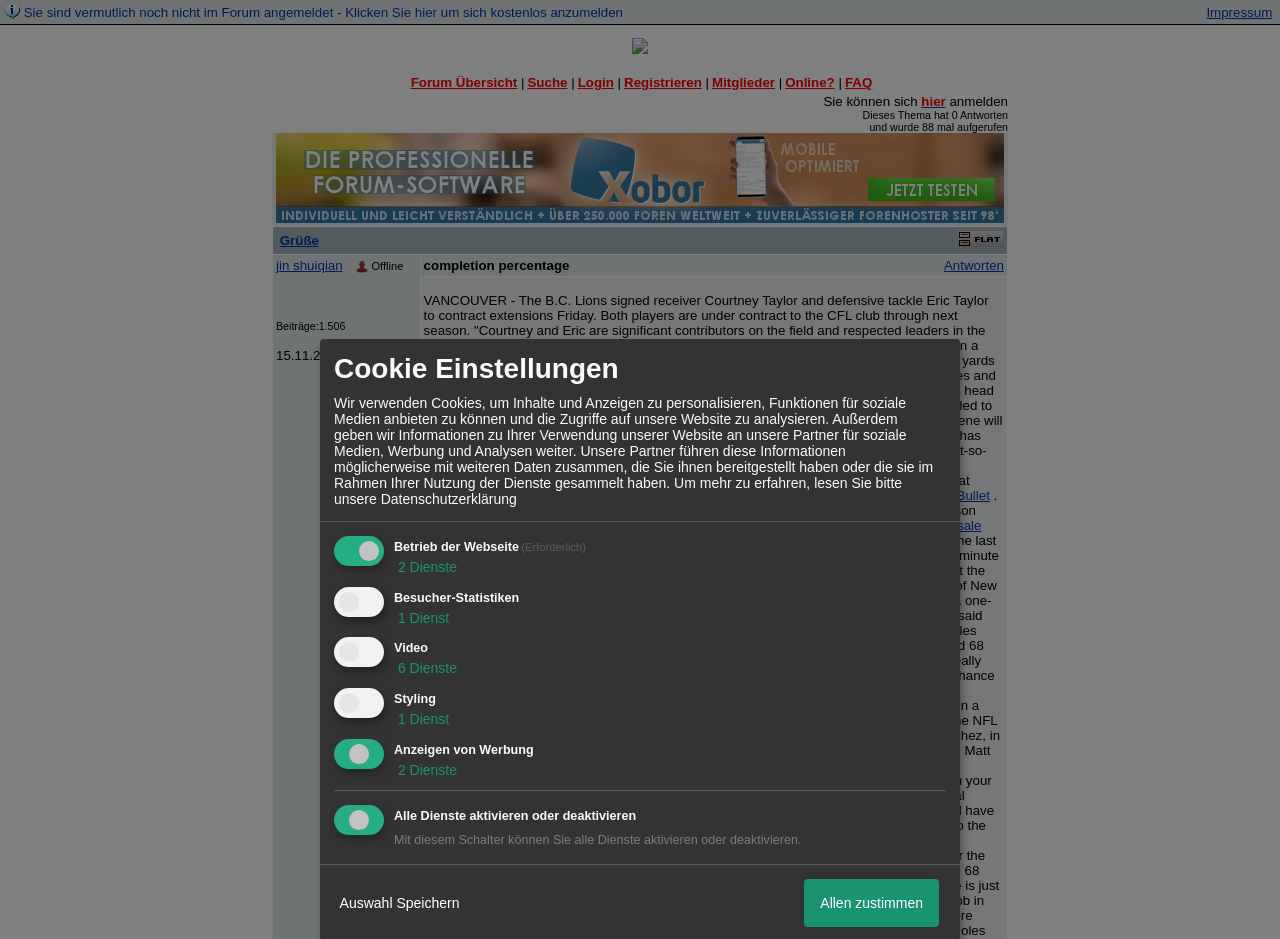Please specify the bounding box coordinates of the element that should be clicked to execute the given instruction: 'Click on the 'demos' link'. Ensure the coordinates are four float numbers between 0 and 1, expressed as [left, top, right, bottom].

None